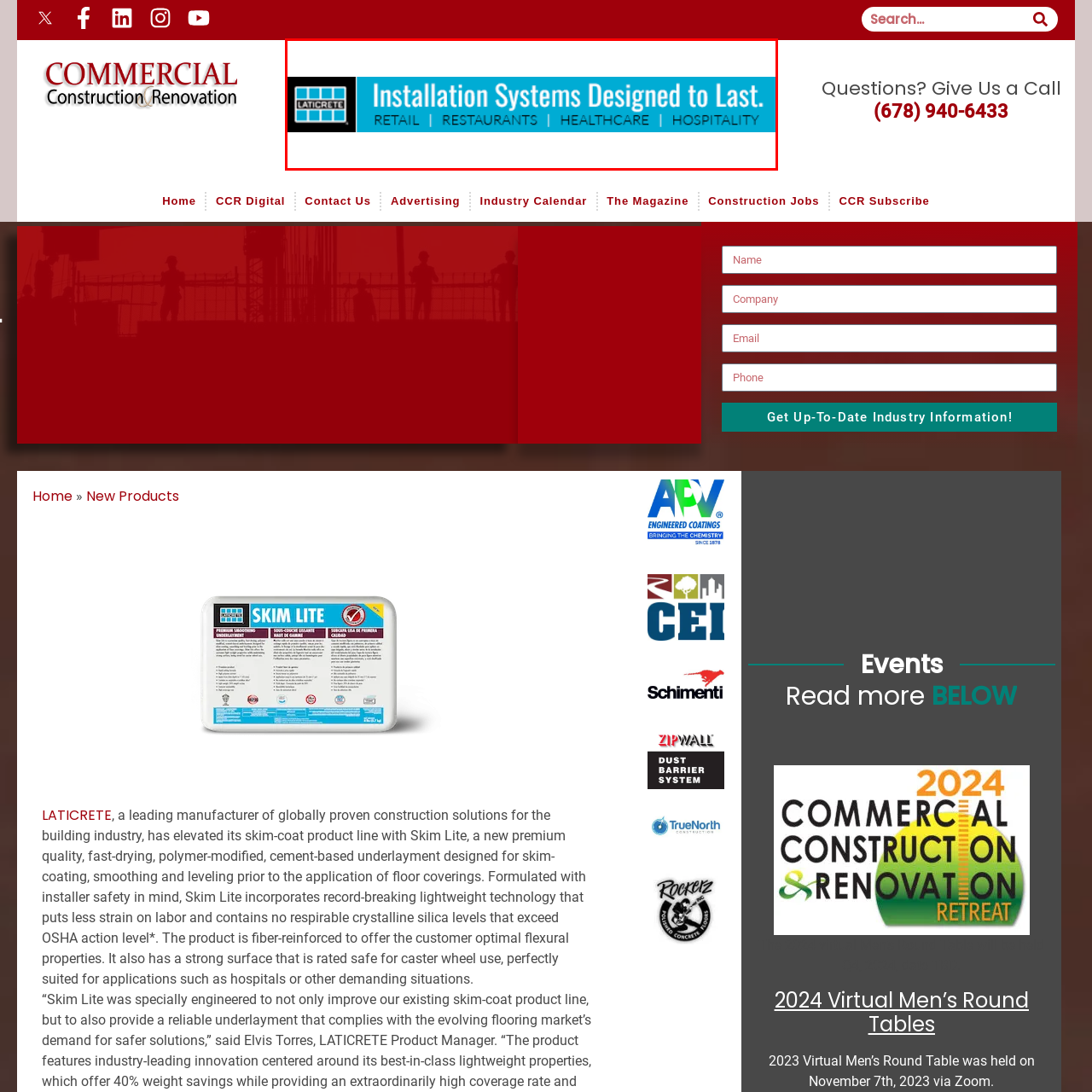View the portion of the image inside the red box and respond to the question with a succinct word or phrase: What are some of the sectors listed below the tagline?

RETAIL, RESTAURANTS, HEALTHCARE, HOSPITALITY